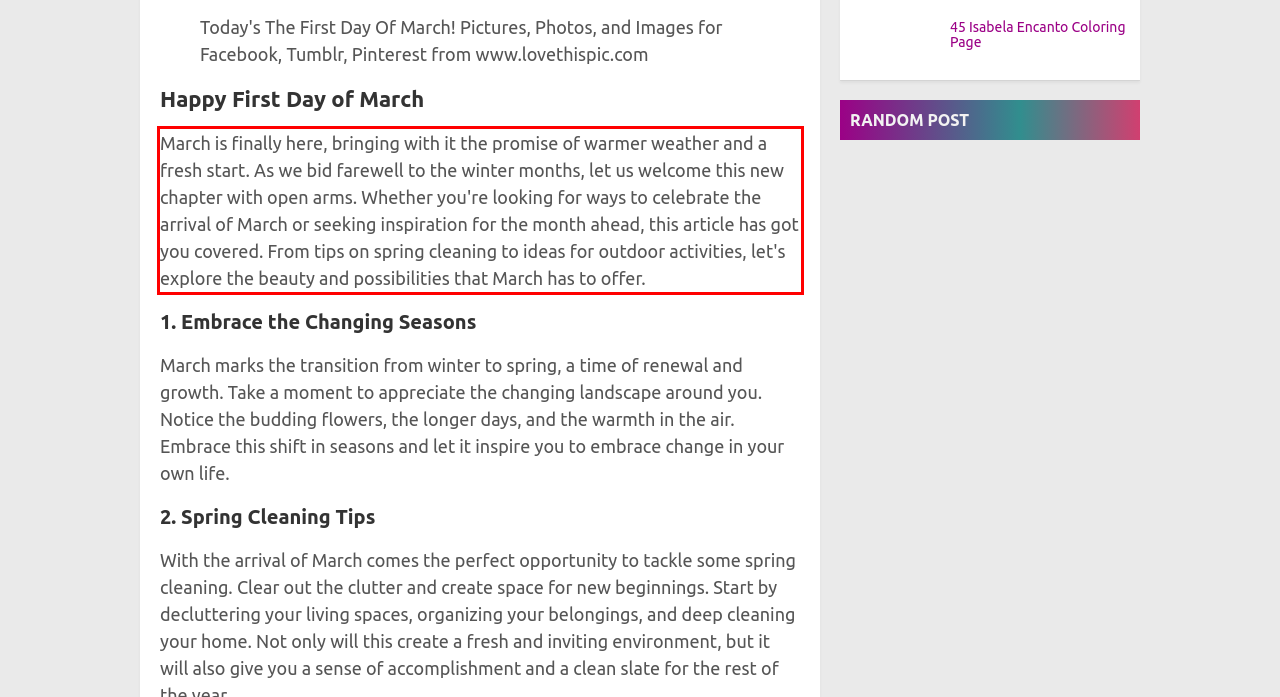Please identify and extract the text from the UI element that is surrounded by a red bounding box in the provided webpage screenshot.

March is finally here, bringing with it the promise of warmer weather and a fresh start. As we bid farewell to the winter months, let us welcome this new chapter with open arms. Whether you're looking for ways to celebrate the arrival of March or seeking inspiration for the month ahead, this article has got you covered. From tips on spring cleaning to ideas for outdoor activities, let's explore the beauty and possibilities that March has to offer.